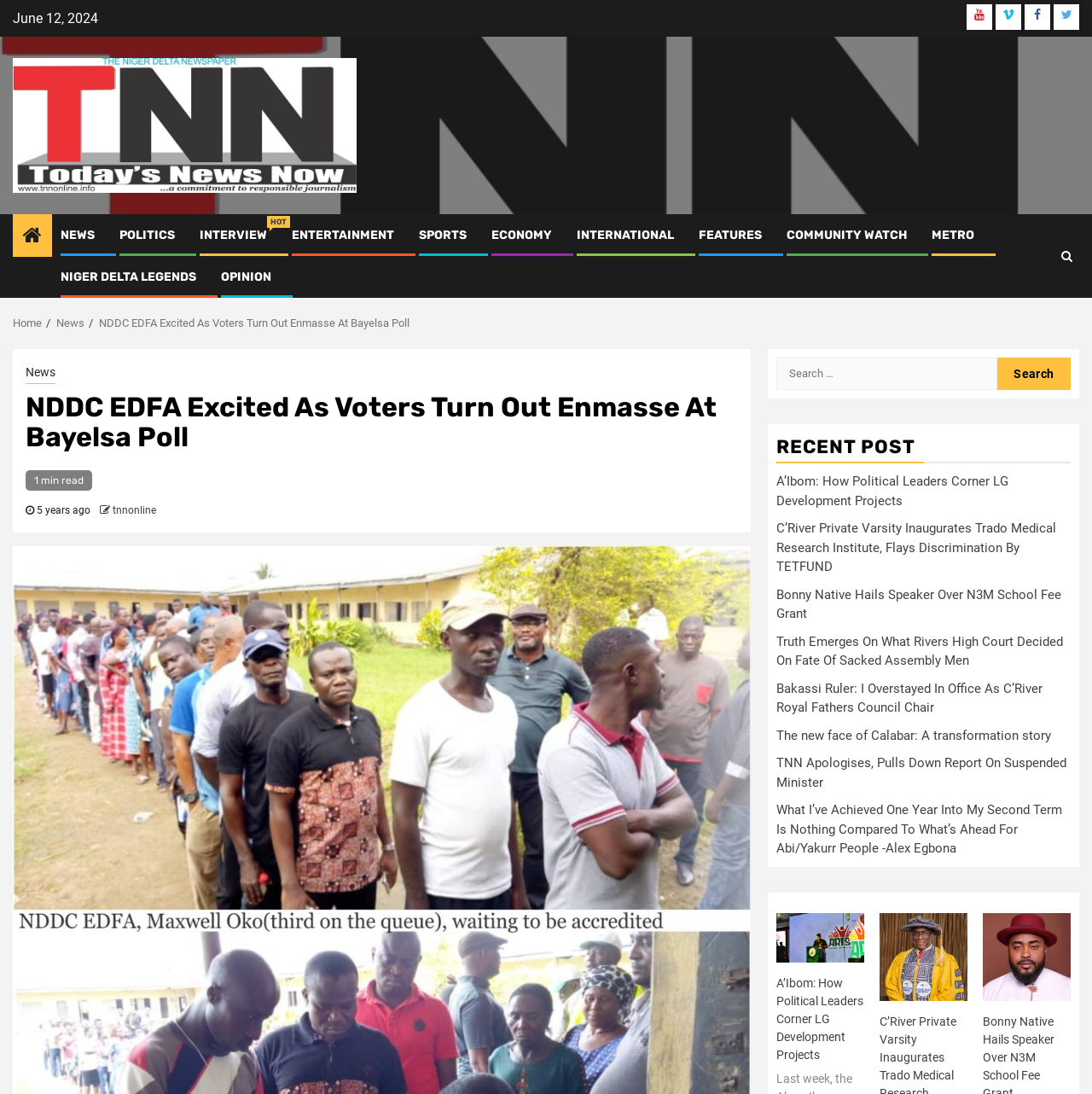Can you specify the bounding box coordinates of the area that needs to be clicked to fulfill the following instruction: "Select the 'English' language option"?

None